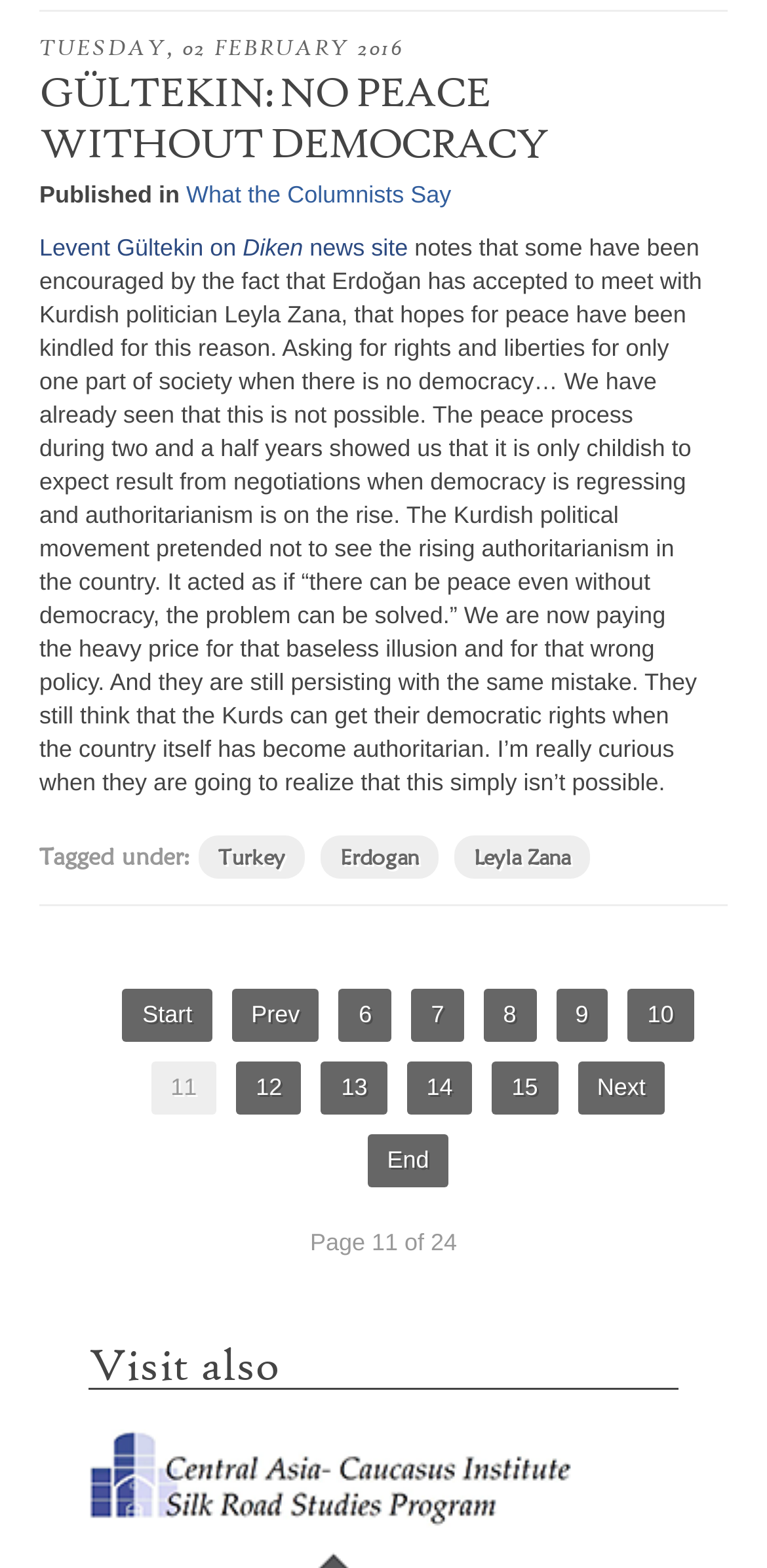Give a one-word or short-phrase answer to the following question: 
What is the name of the website mentioned at the bottom of the page?

silkroad